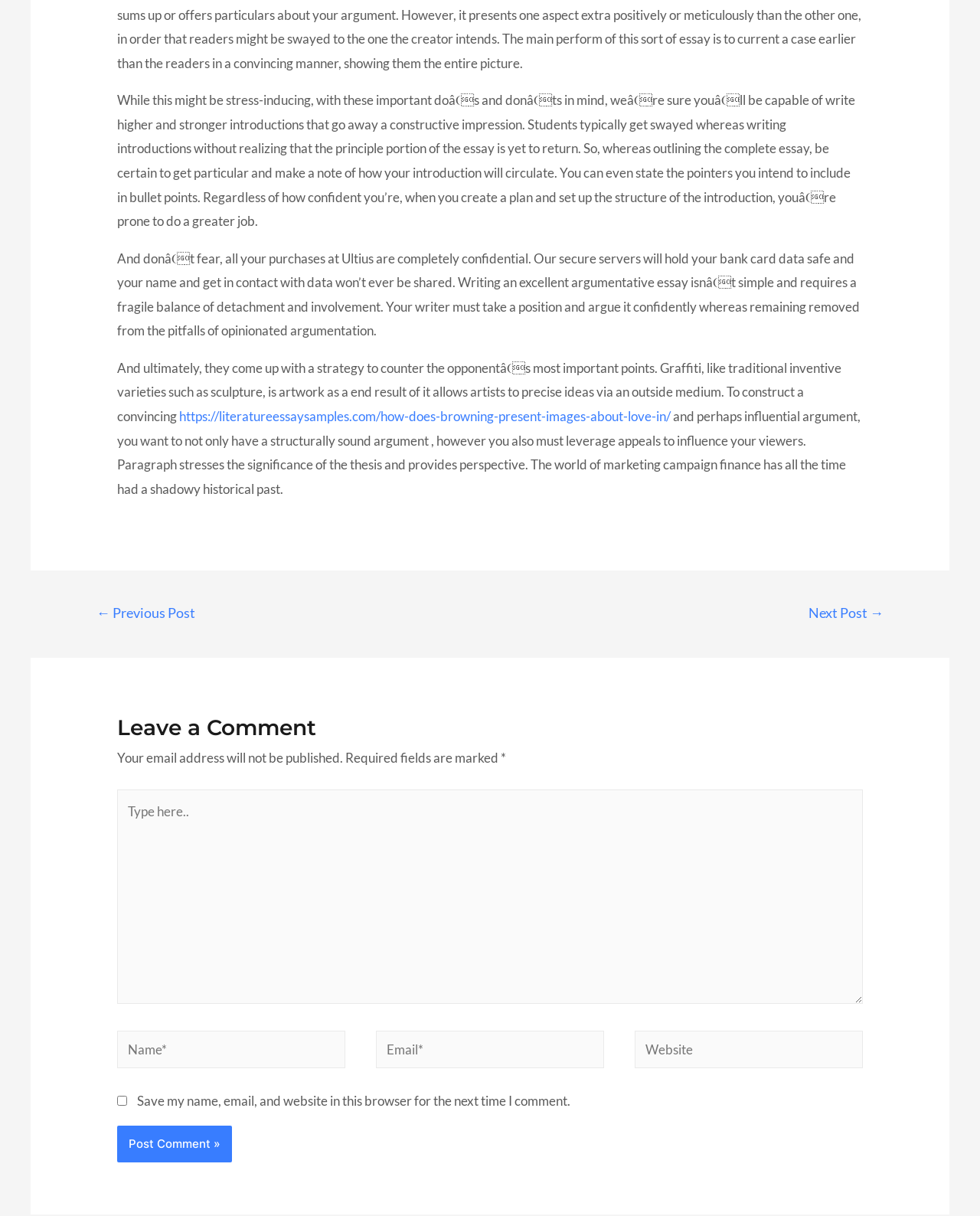Determine the bounding box coordinates of the UI element described by: "https://literatureessaysamples.com/how-does-browning-present-images-about-love-in/".

[0.183, 0.336, 0.685, 0.349]